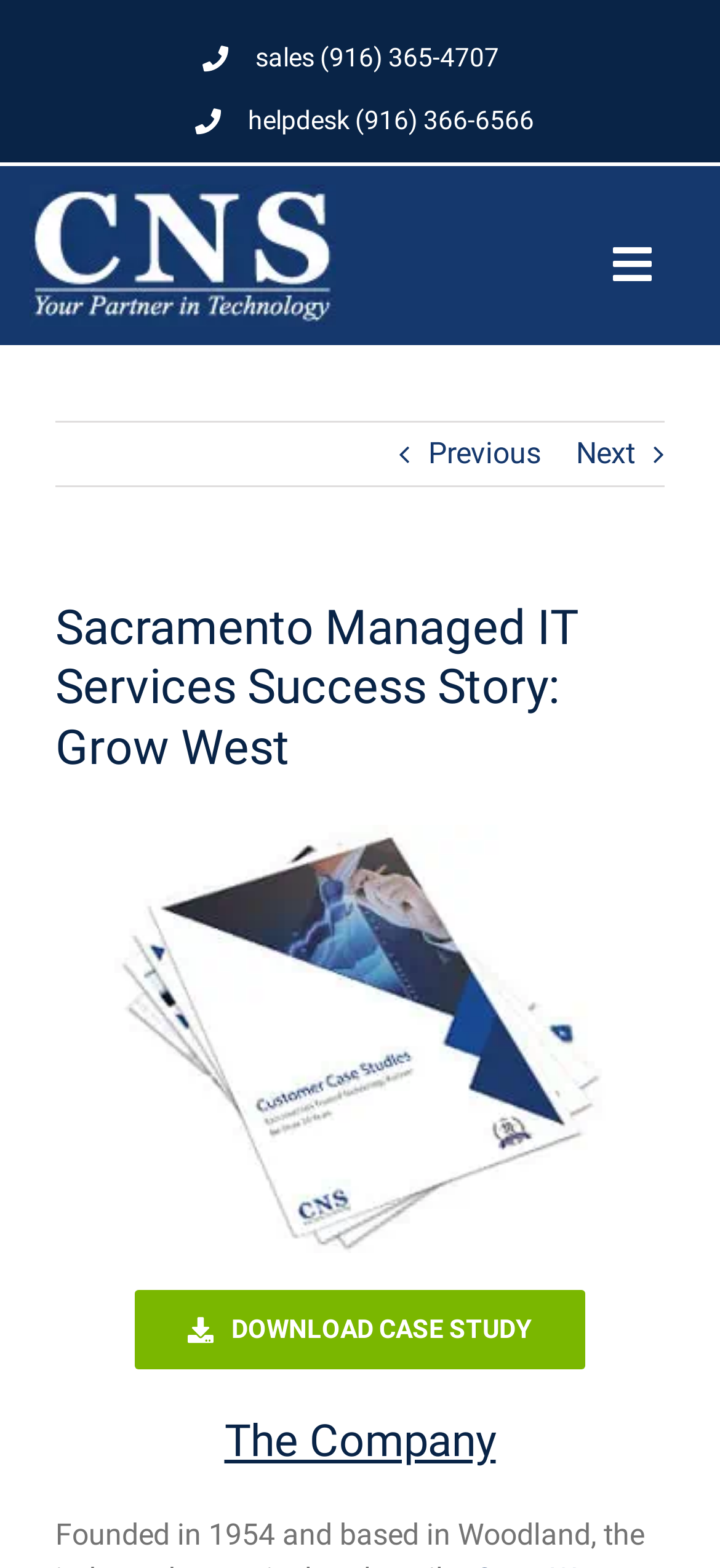Bounding box coordinates are given in the format (top-left x, top-left y, bottom-right x, bottom-right y). All values should be floating point numbers between 0 and 1. Provide the bounding box coordinate for the UI element described as: December 2023

None